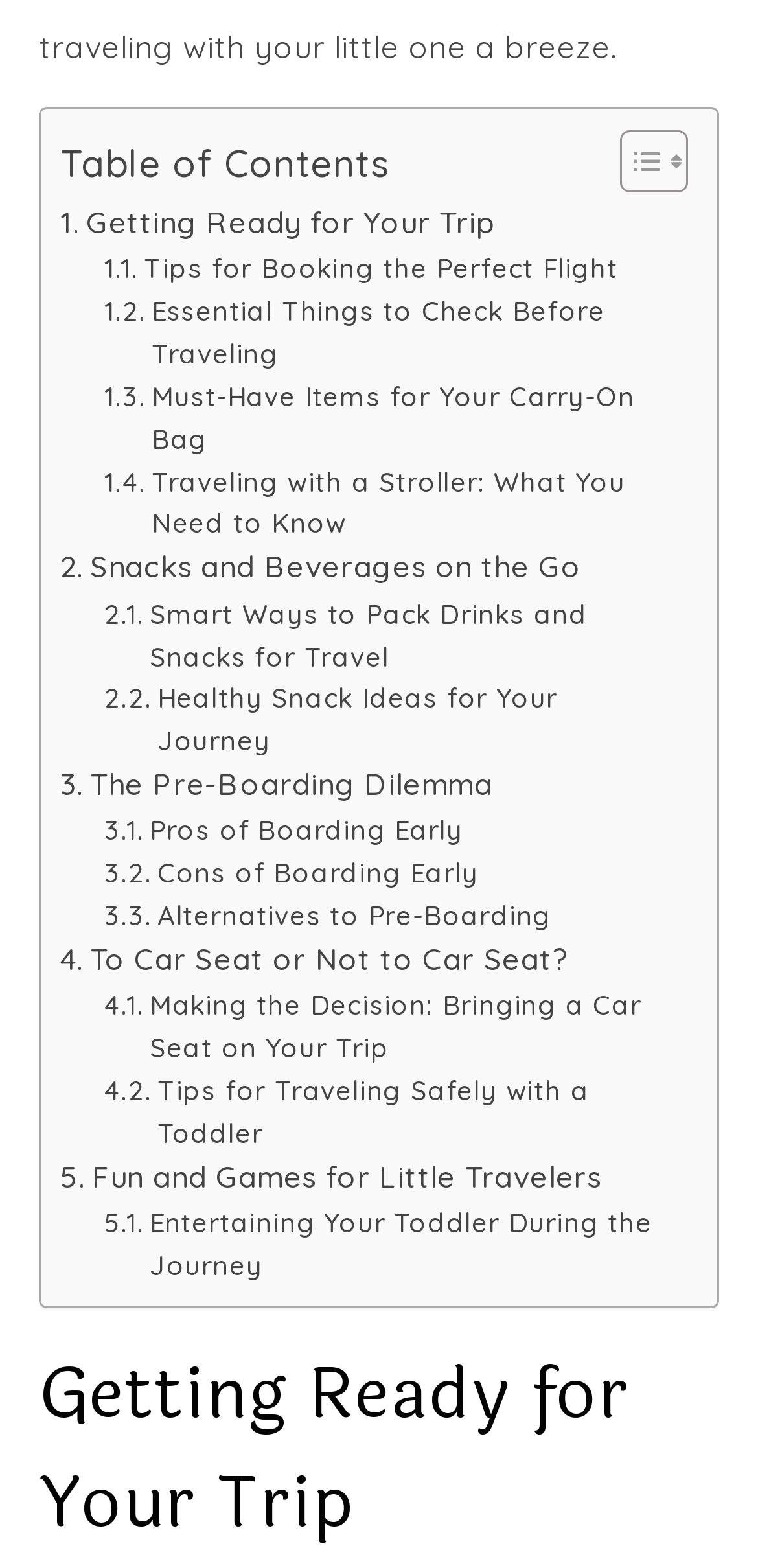Predict the bounding box coordinates of the area that should be clicked to accomplish the following instruction: "Click on 'Toggle Table of Content'". The bounding box coordinates should consist of four float numbers between 0 and 1, i.e., [left, top, right, bottom].

[0.779, 0.082, 0.895, 0.124]